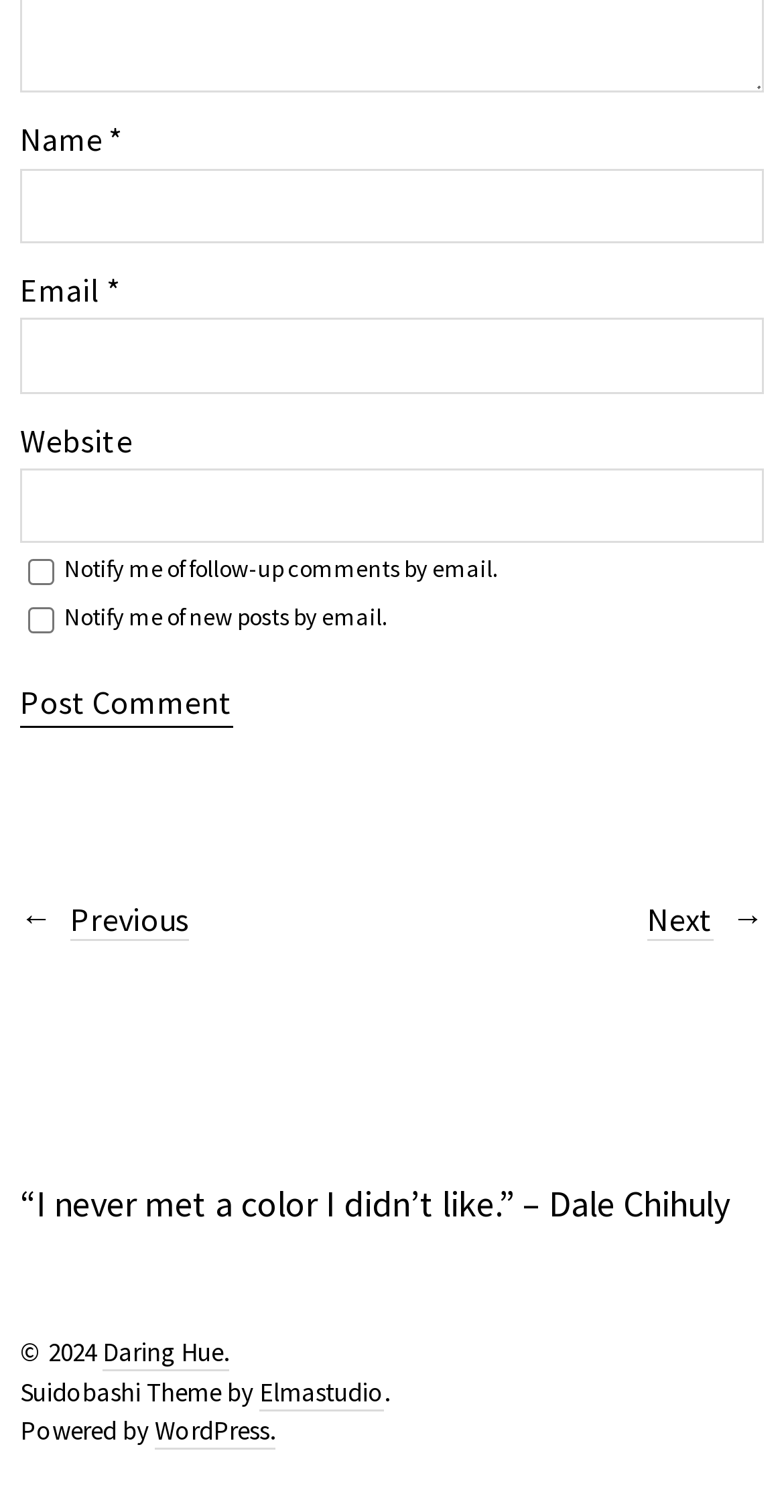Identify the bounding box coordinates for the region to click in order to carry out this instruction: "read Africa CEO Voices". Provide the coordinates using four float numbers between 0 and 1, formatted as [left, top, right, bottom].

None